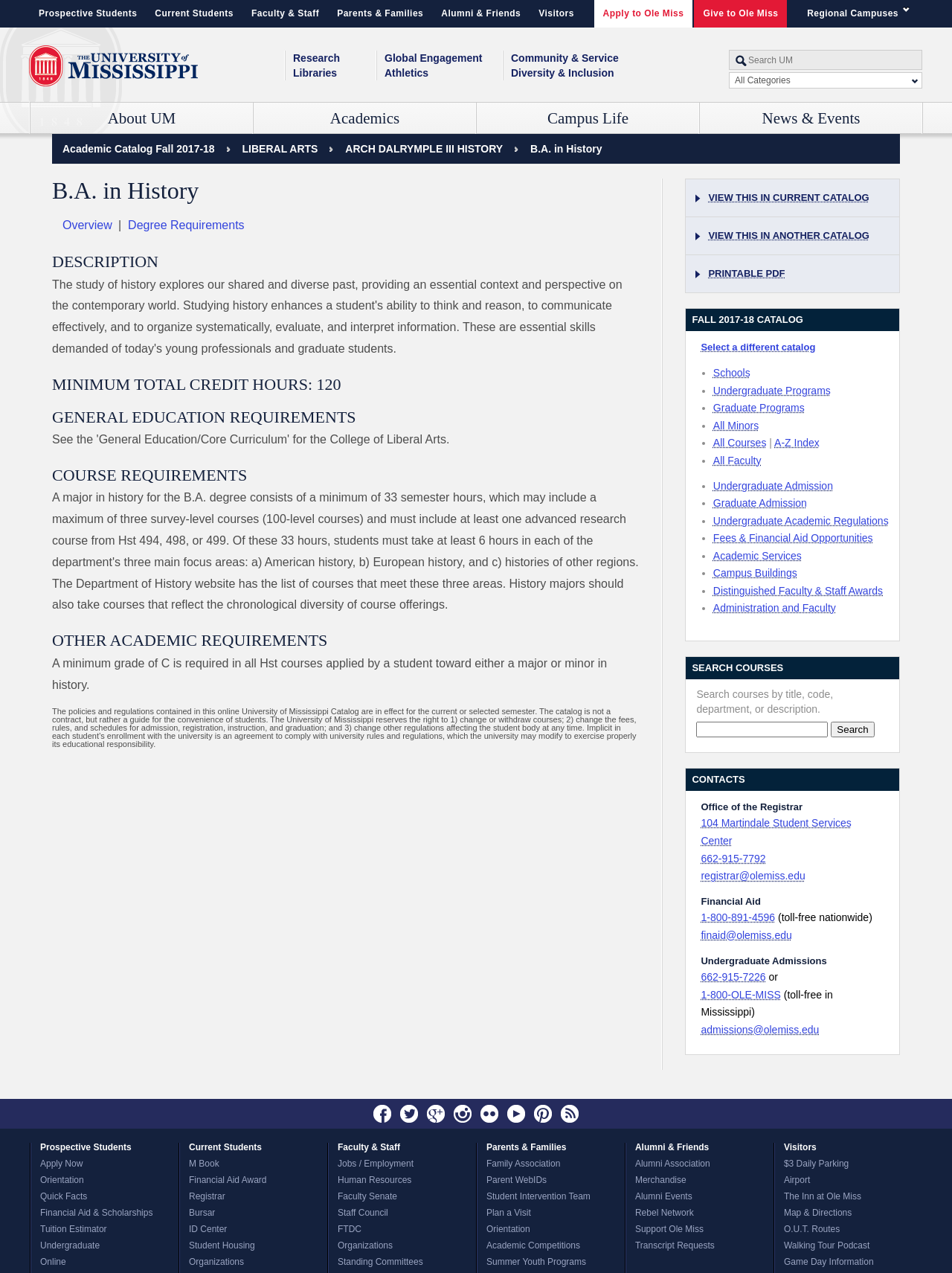Detail the webpage's structure and highlights in your description.

The webpage is about the University of Mississippi, specifically the B.A. in History program. At the top, there is a navigation section with links to other campuses and constituencies, including Prospective Students, Current Students, Faculty & Staff, Parents & Families, Alumni & Friends, and Visitors. 

To the right of the navigation section, there is a university logo, which is an image. Below the logo, there is a search box where users can search the UM website. Next to the search box, there is a dropdown menu for selecting search types.

The main content of the webpage is divided into several sections. The first section has headings for About UM, Academics, Campus Life, News & Events, Research, Global Engagement, Community & Service, Libraries, Athletics, and Diversity & Inclusion. Each heading has a corresponding link.

Below this section, there are more links to various pages, including Contact Information, Mission, Vision & Core Values, Facts & Statistics, Strategic Plan, Our History, Virtual Tours, Chancellor's Office, Student Consumer Information, Policy Directory, Senior Leadership, Campus Map, Live HD Cams, Organization Structure, and Parking on Campus.

Further down, there is a section dedicated to UNIVERSITY OF MISSISSIPPI SCHOOLS AND COLLEGES, which lists various schools and colleges, including College of Liberal Arts, School of Engineering, Graduate School, General Studies, School of Health Related Professions, Health Sciences Graduate School, School of Accountancy, School of Journalism & New Media, Honors College, School of Applied Sciences, School of Law, Online Programs, and School of Business Administration. Each school and college has a corresponding link.